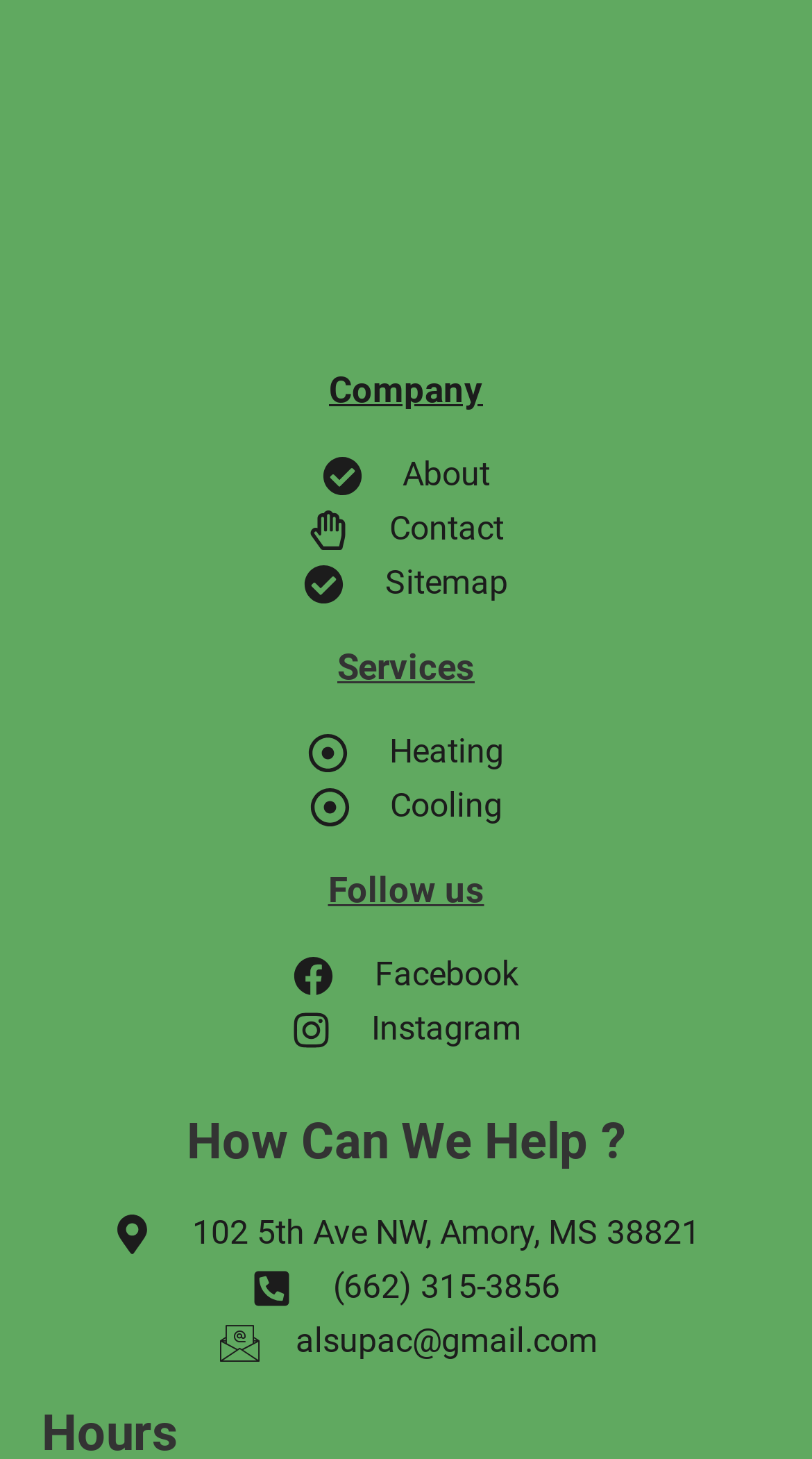How many social media platforms are linked?
Provide a detailed answer to the question using information from the image.

The webpage has links to two social media platforms, Facebook and Instagram, which are indicated by the 'Follow us' static text element.